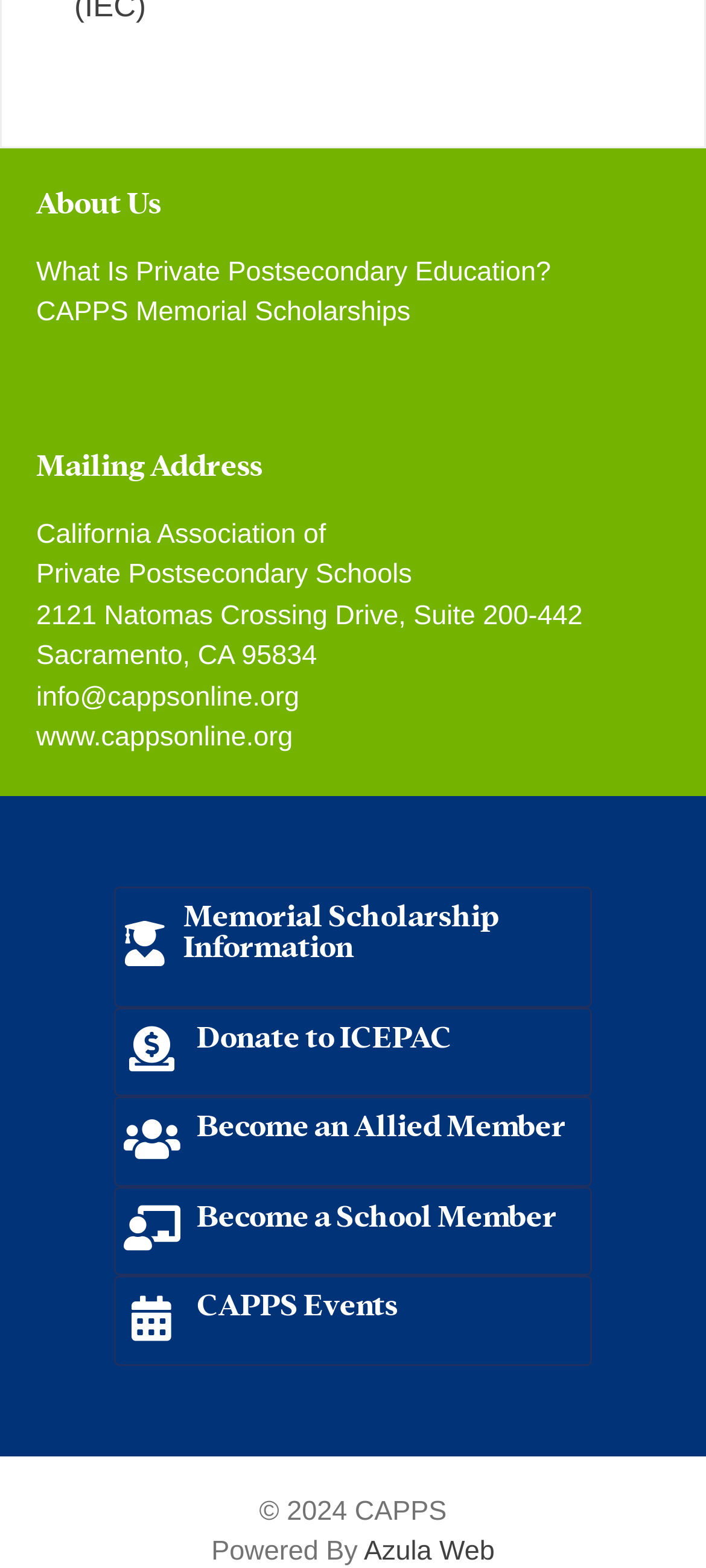Please identify the bounding box coordinates of the element's region that I should click in order to complete the following instruction: "Visit the CAPPS website". The bounding box coordinates consist of four float numbers between 0 and 1, i.e., [left, top, right, bottom].

[0.051, 0.46, 0.415, 0.48]